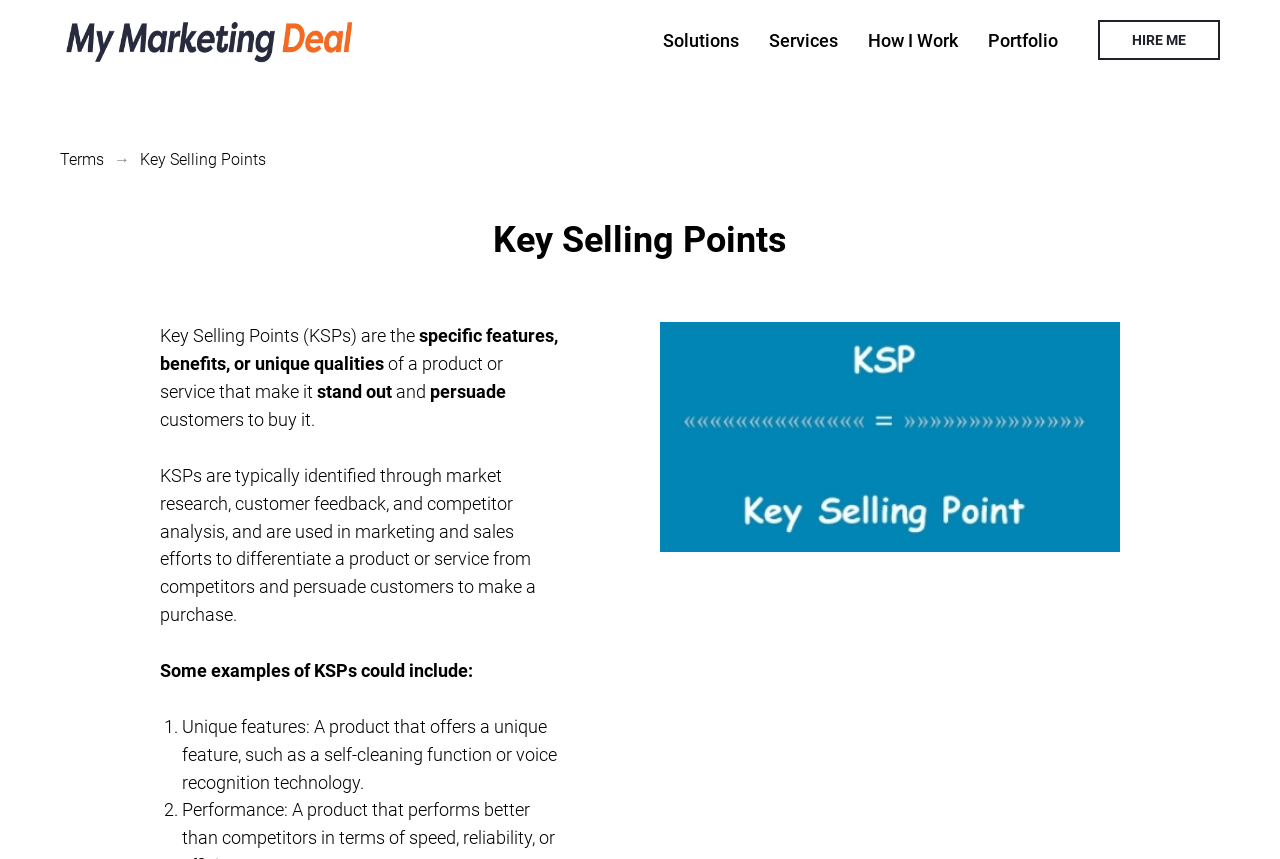Extract the bounding box coordinates for the HTML element that matches this description: "Terms". The coordinates should be four float numbers between 0 and 1, i.e., [left, top, right, bottom].

[0.047, 0.175, 0.081, 0.197]